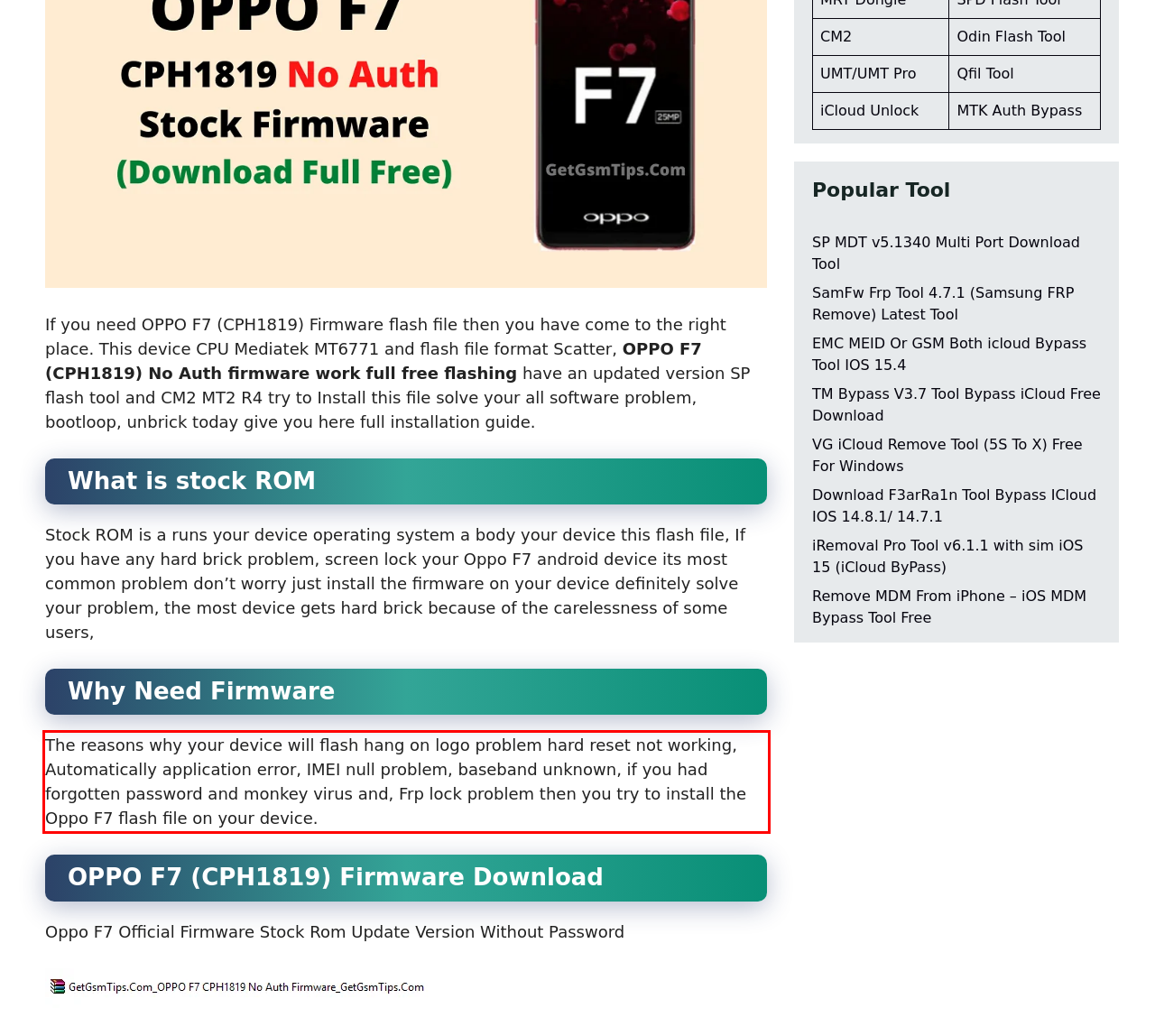Observe the screenshot of the webpage, locate the red bounding box, and extract the text content within it.

The reasons why your device will flash hang on logo problem hard reset not working, Automatically application error, IMEI null problem, baseband unknown, if you had forgotten password and monkey virus and, Frp lock problem then you try to install the Oppo F7 flash file on your device.